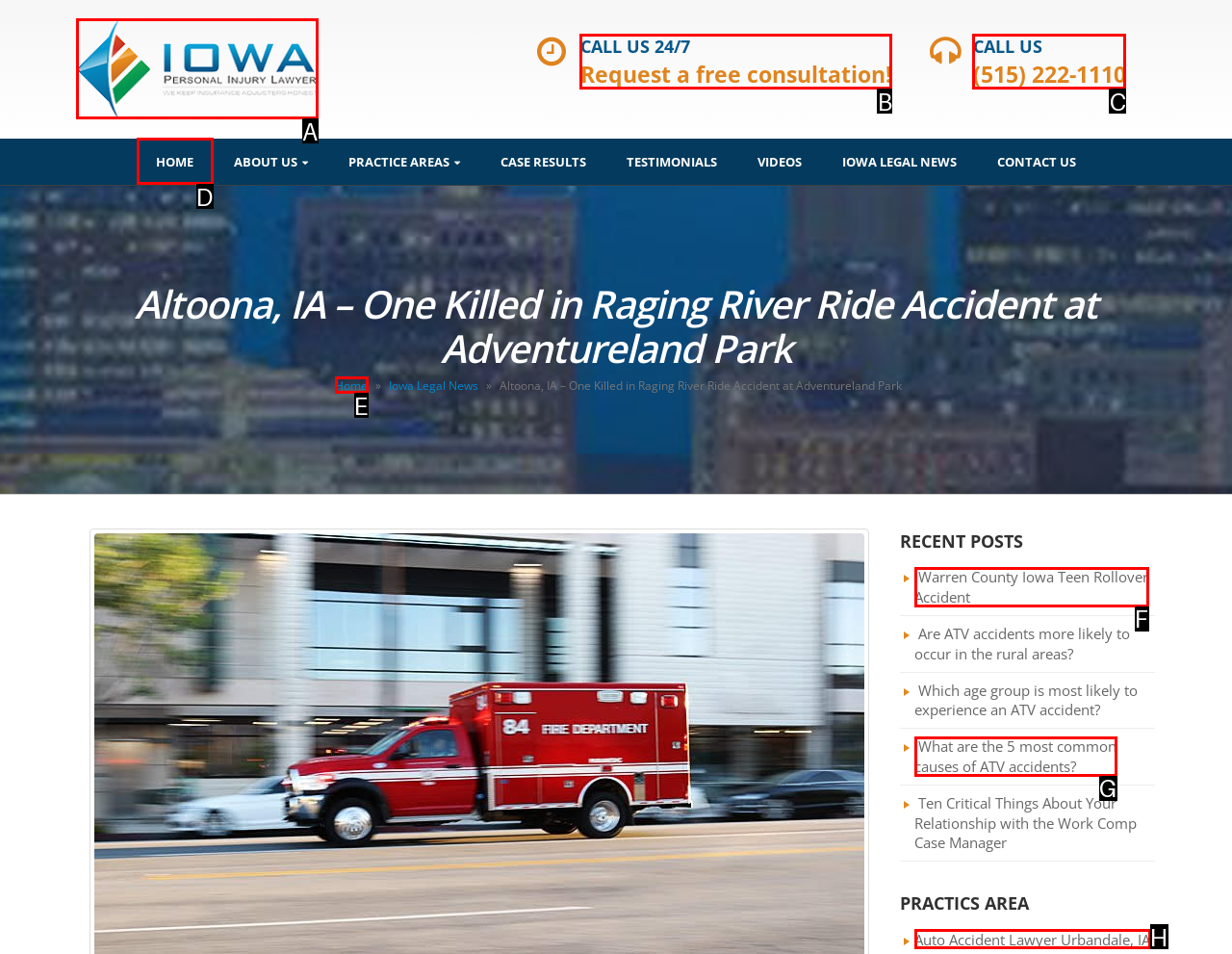To achieve the task: Click the Lombardi Law Firm logo, which HTML element do you need to click?
Respond with the letter of the correct option from the given choices.

A